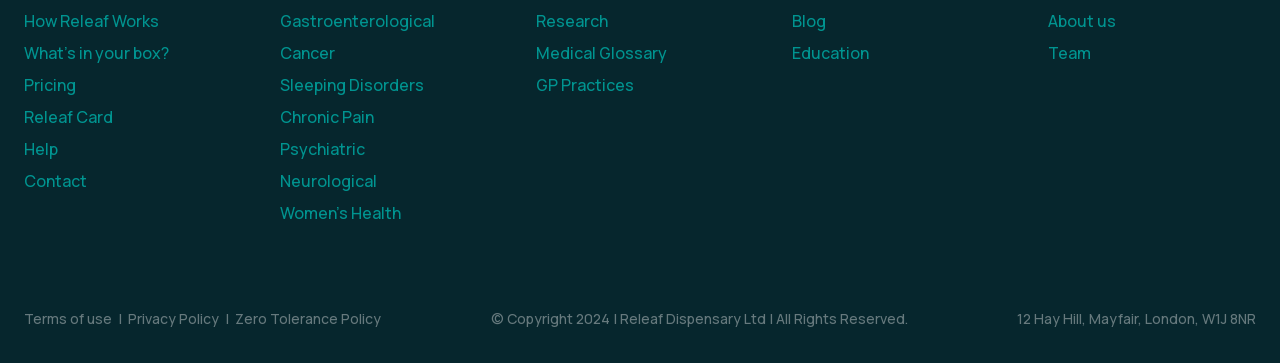What is the purpose of the 'Releaf Card' link?
Please describe in detail the information shown in the image to answer the question.

Although the link 'Releaf Card' is present on the webpage, its specific purpose is not explicitly stated. It may be related to a loyalty program, payment method, or other service offered by Releaf Dispensary.